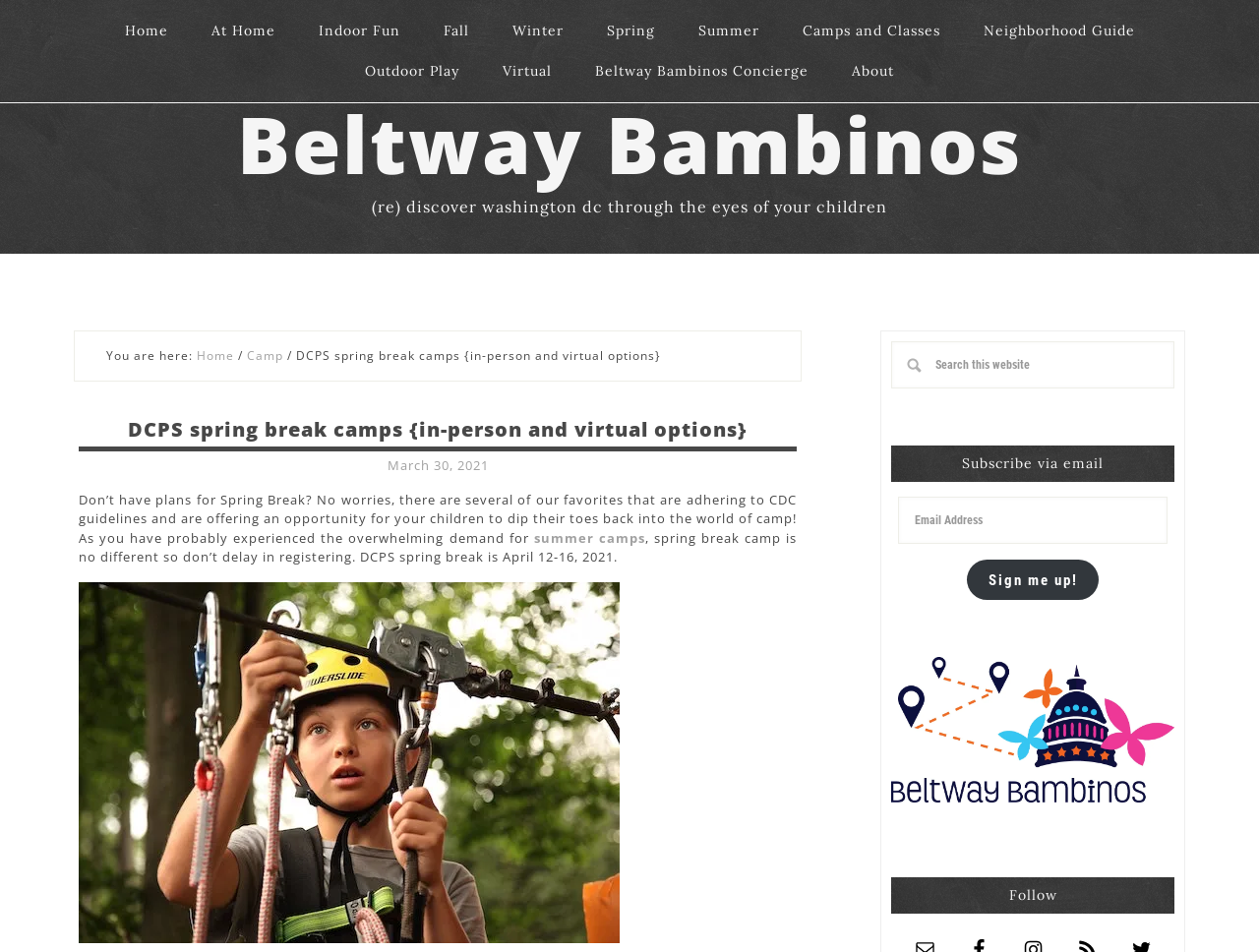Find the bounding box coordinates of the element to click in order to complete the given instruction: "Search this website."

[0.708, 0.358, 0.933, 0.408]